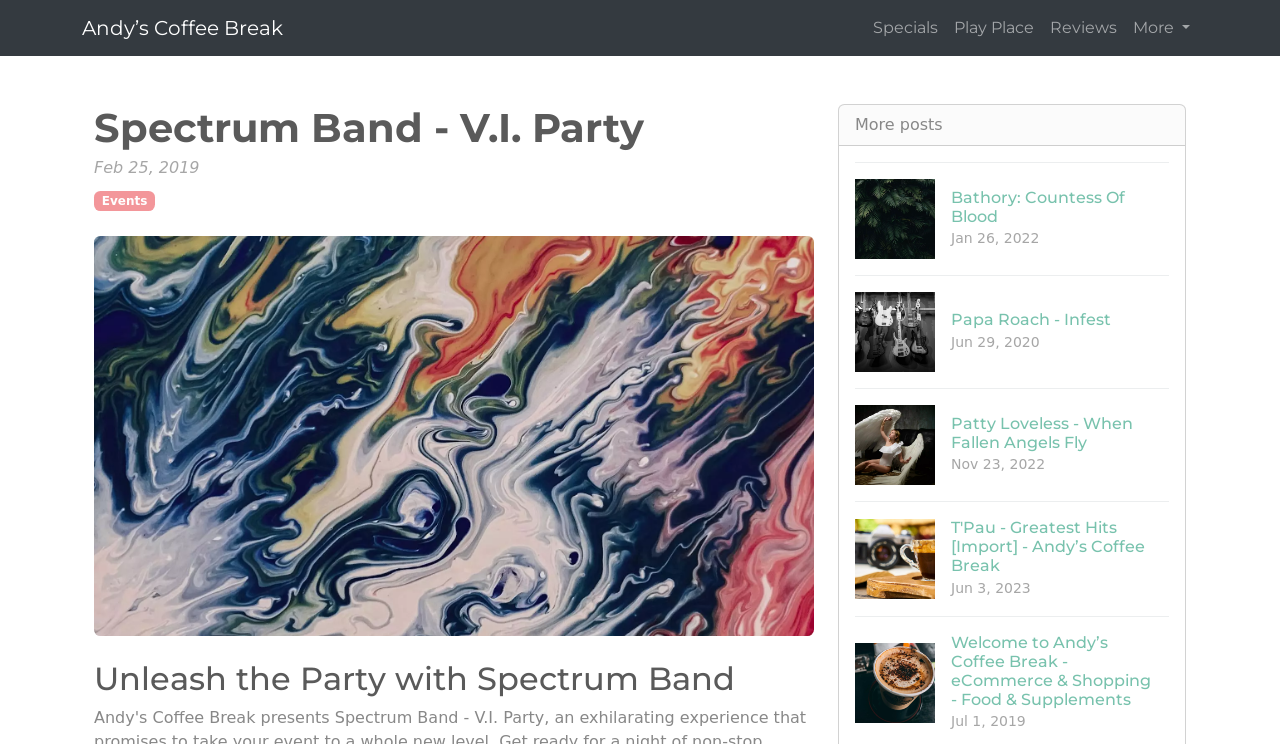Please identify the primary heading of the webpage and give its text content.

Spectrum Band - V.I. Party